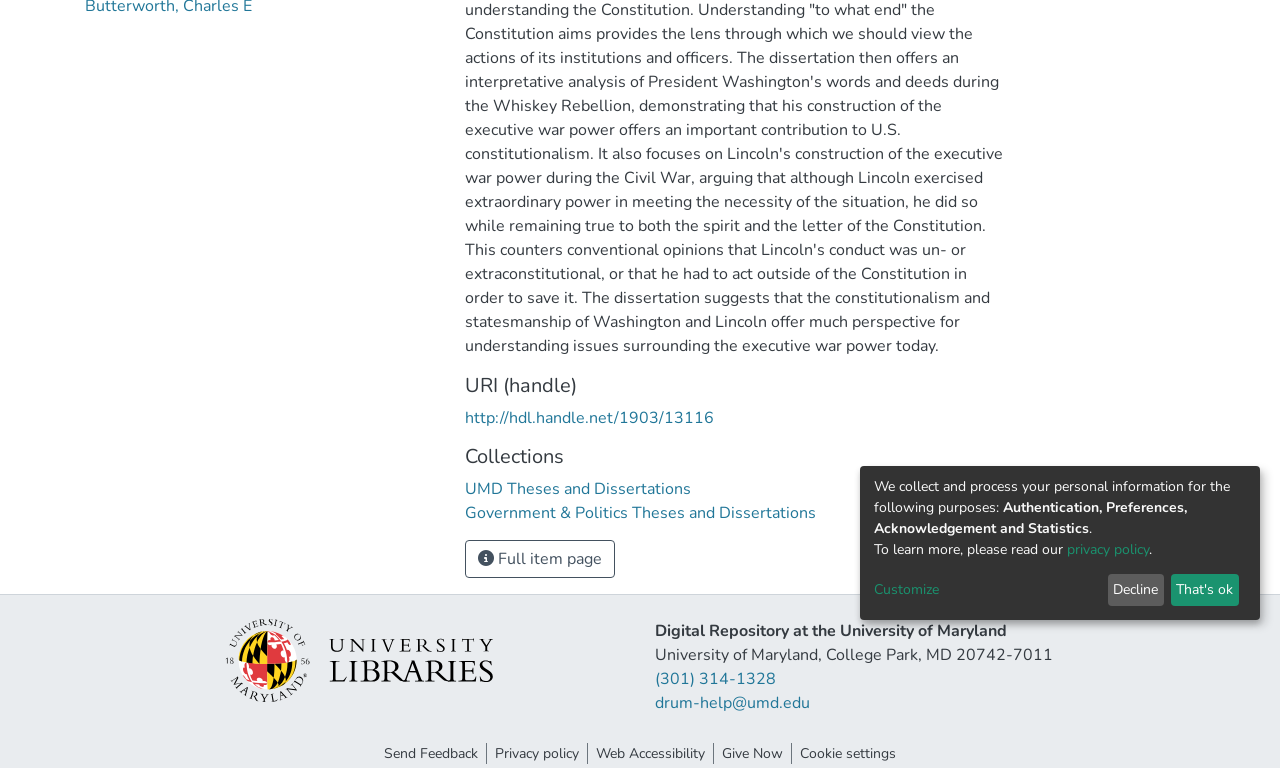Locate the bounding box of the UI element described by: "Send Feedback" in the given webpage screenshot.

[0.294, 0.858, 0.38, 0.885]